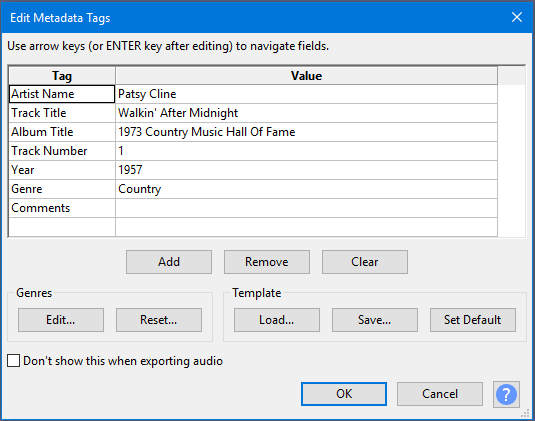Describe all the important aspects and features visible in the image.

The image displays the "Edit Metadata Tags" window from the Audacity audio software. This interface is used for entering and managing metadata associated with audio files. 

The window features a structured layout with labeled fields for entering various tags: 
- **Artist Name:** Patsy Cline
- **Track Title:** Walkin' After Midnight
- **Album Title:** 1973 Country Music Hall of Fame
- **Track Number:** 1
- **Year:** 1957
- **Genre:** Country
- **Comments:** An optional field for additional notes.

Below the metadata fields are buttons for managing entries, including options to **Add**, **Remove**, and **Clear** entries. The interface also includes a genre management section with options to **Edit** or **Reset** the list of genres. At the bottom, there are buttons to confirm changes (OK), cancel actions (Cancel), and a help icon for additional support.

This window facilitates the organization of essential details about audio tracks, ensuring that exported files contain accurate and useful metadata for players and users alike.